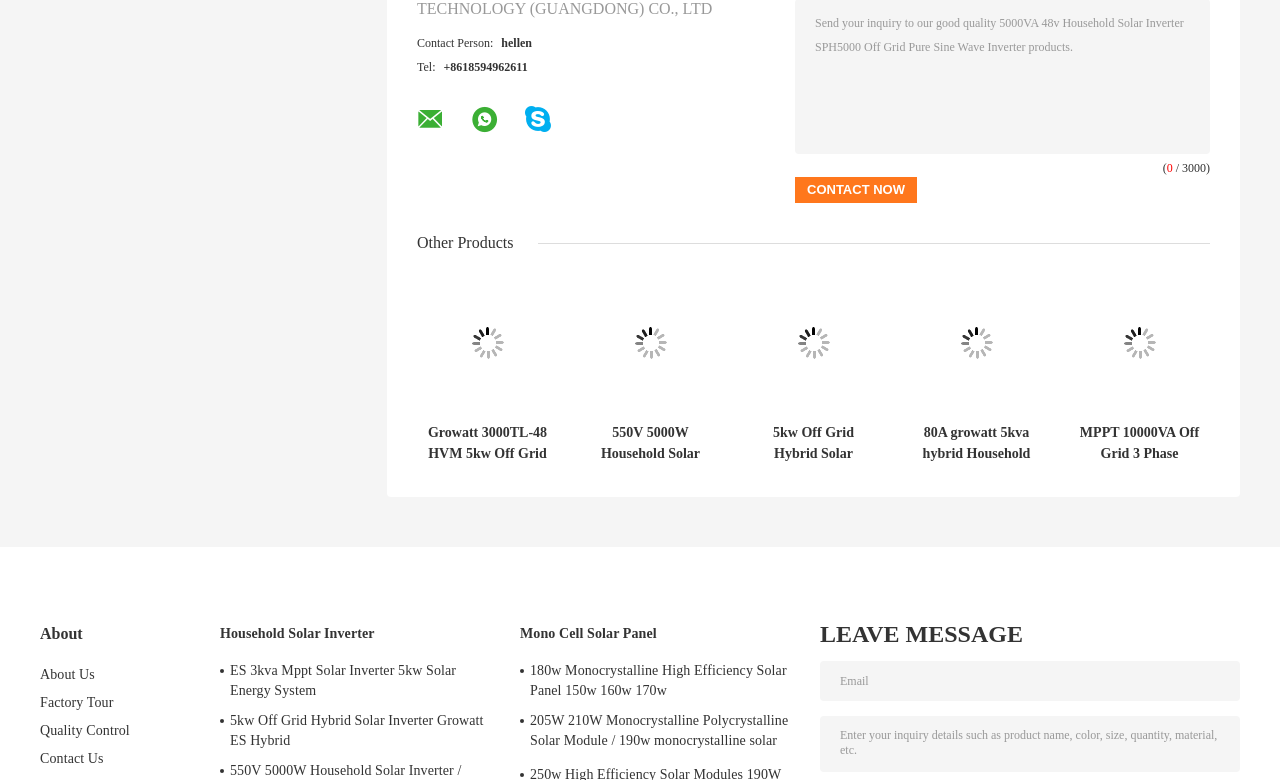Analyze the image and give a detailed response to the question:
What is the product category listed below 'Other Products'?

Below the 'Other Products' section, there are several links and headings related to solar inverters, such as 'Growatt 3000TL-48 HVM 5kw Off Grid Inverter Solar System', '550V 5000W Household Solar Inverter / Growatt Inverter Hybrid SPH5000', and more.